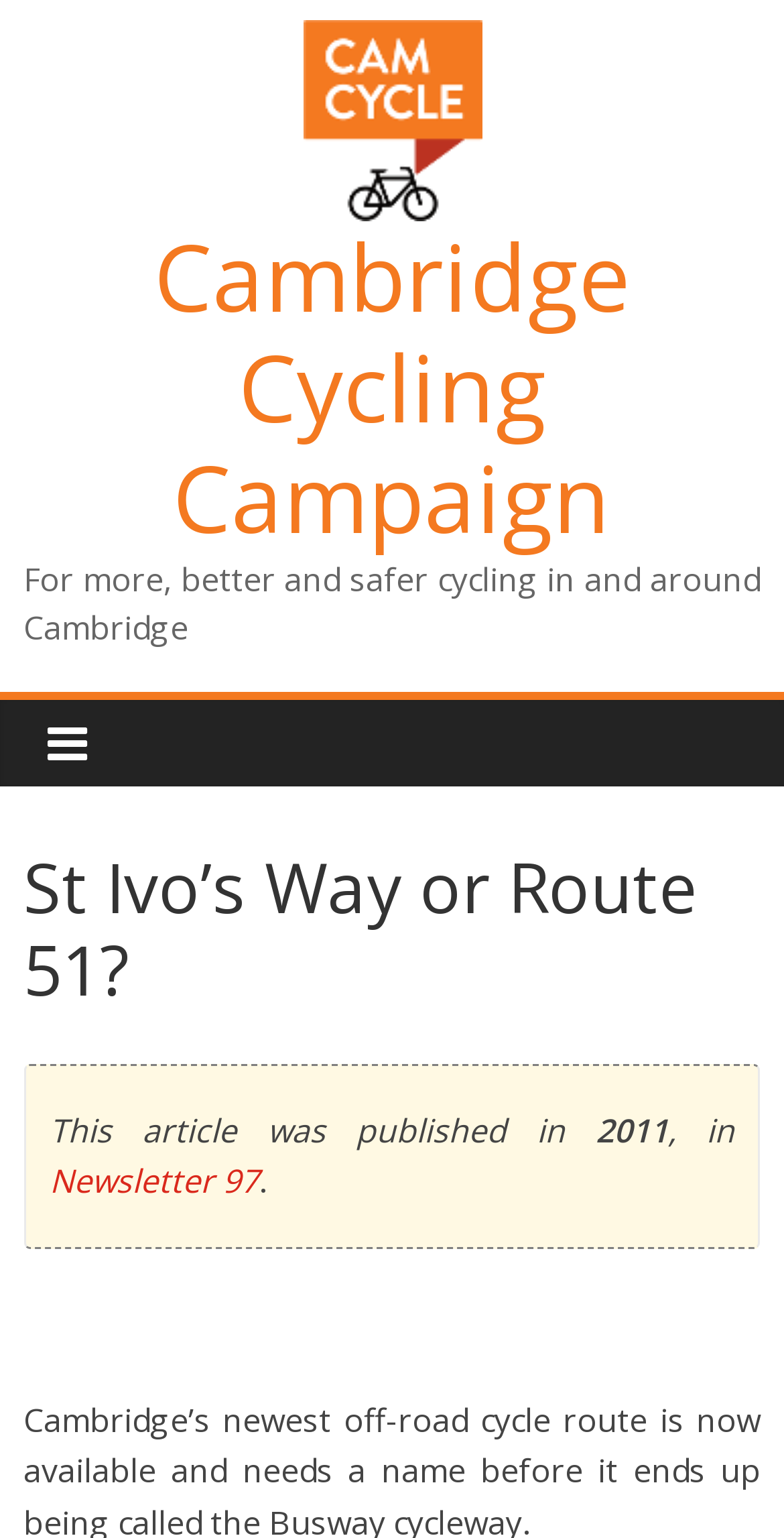In which year was the newsletter published? Using the information from the screenshot, answer with a single word or phrase.

2011